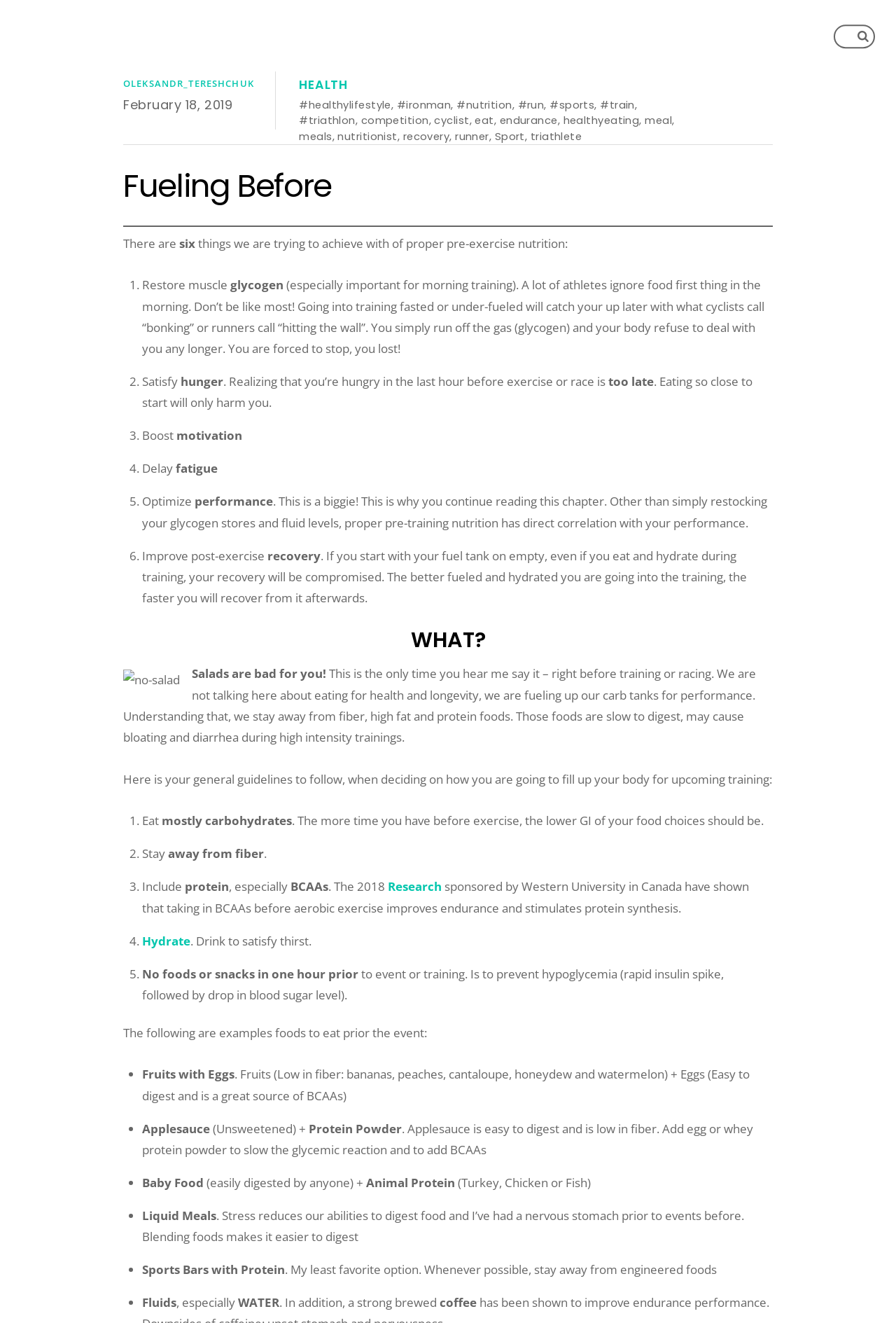Can you look at the image and give a comprehensive answer to the question:
What is the purpose of eating before exercise?

The webpage explains that the purpose of eating before exercise is to fuel up our carb tanks for performance, as it mentions 'we are not talking here about eating for health and longevity, we are fueling up our carb tanks for performance.' This implies that the primary goal of eating before exercise is to optimize performance.